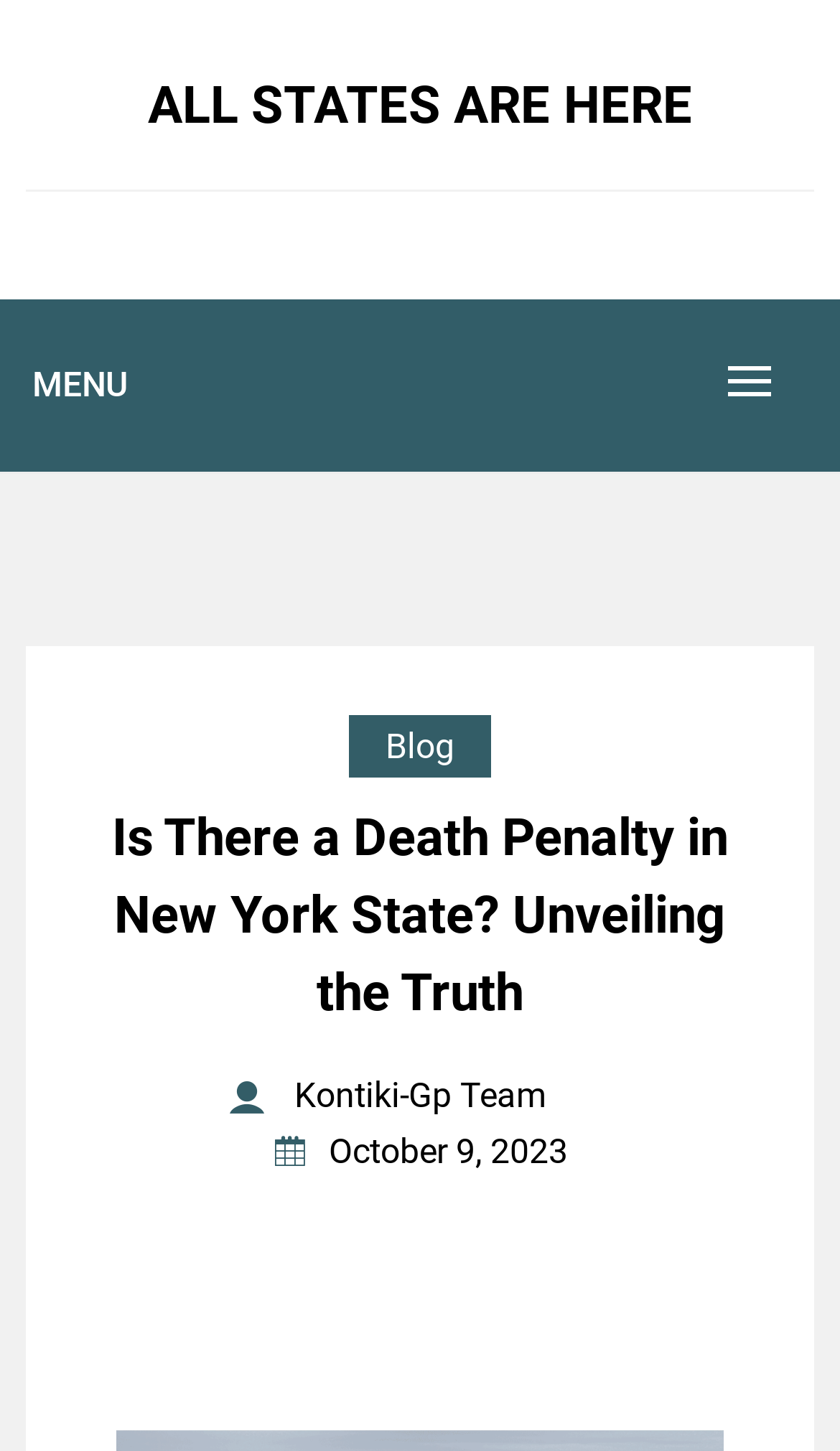Generate a thorough caption detailing the webpage content.

The webpage is about the death penalty in New York State, with a focus on the current status and laws surrounding capital punishment. At the top of the page, there is a large heading that reads "ALL STATES ARE HERE" which is also a clickable link. Below this heading, there is a menu link labeled "MENU" that expands to reveal several options, including a "Blog" link.

The main content of the page is headed by a title "Is There a Death Penalty in New York State? Unveiling the Truth", which is positioned near the top-center of the page. To the right of this title, there are two links: one labeled with a Kontiki-Gp Team icon and another showing the date "October 9, 2023". The date link also contains a hidden time element, but its value is not specified.

Overall, the page has a simple layout with a clear hierarchy of elements, making it easy to navigate and find the main topic of discussion.